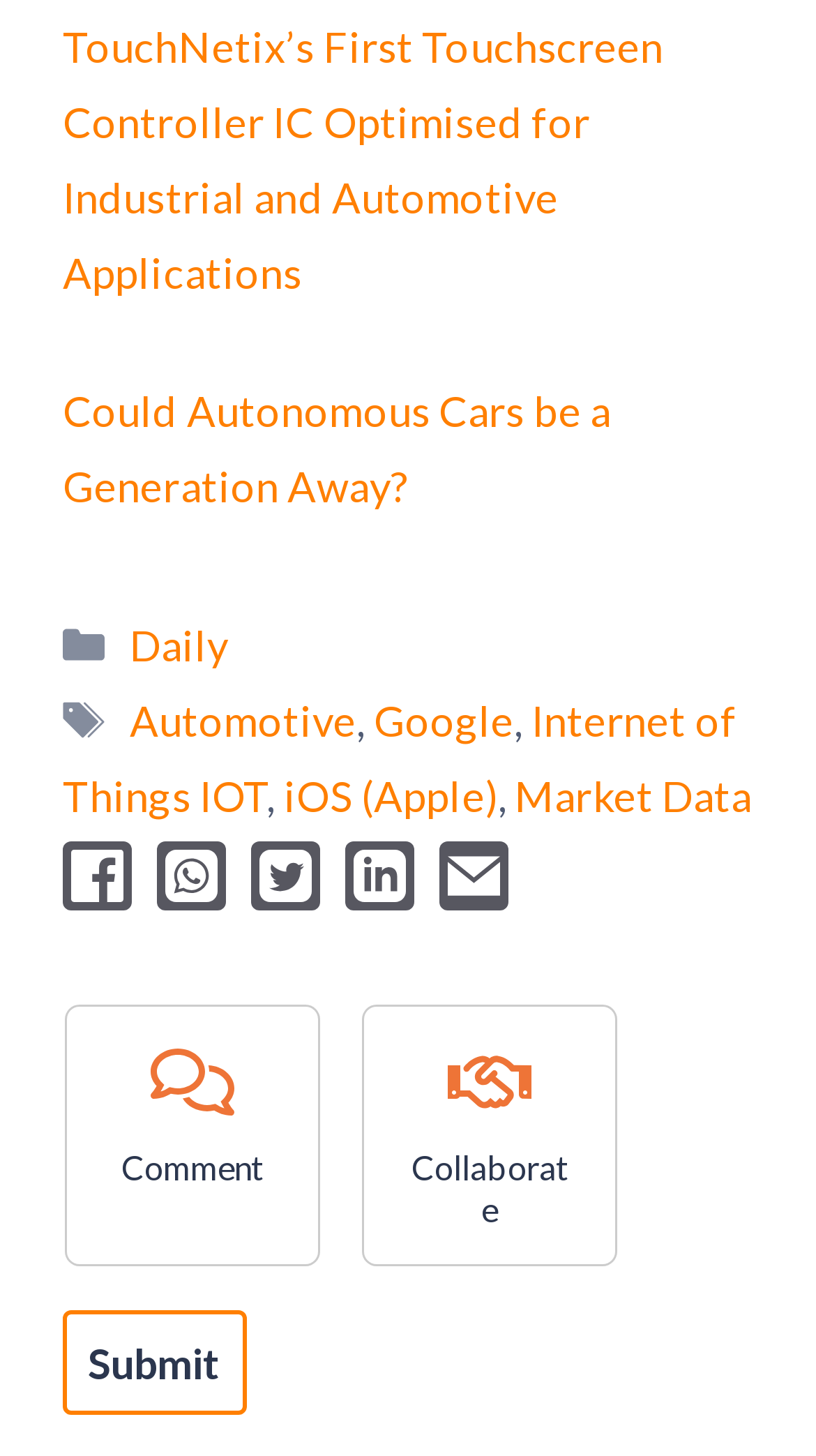What is the function of the 'Submit' button?
Use the information from the image to give a detailed answer to the question.

The 'Submit' button is used to submit a form, which is located at the bottom of the webpage, and it is likely used to submit a comment or collaboration request.